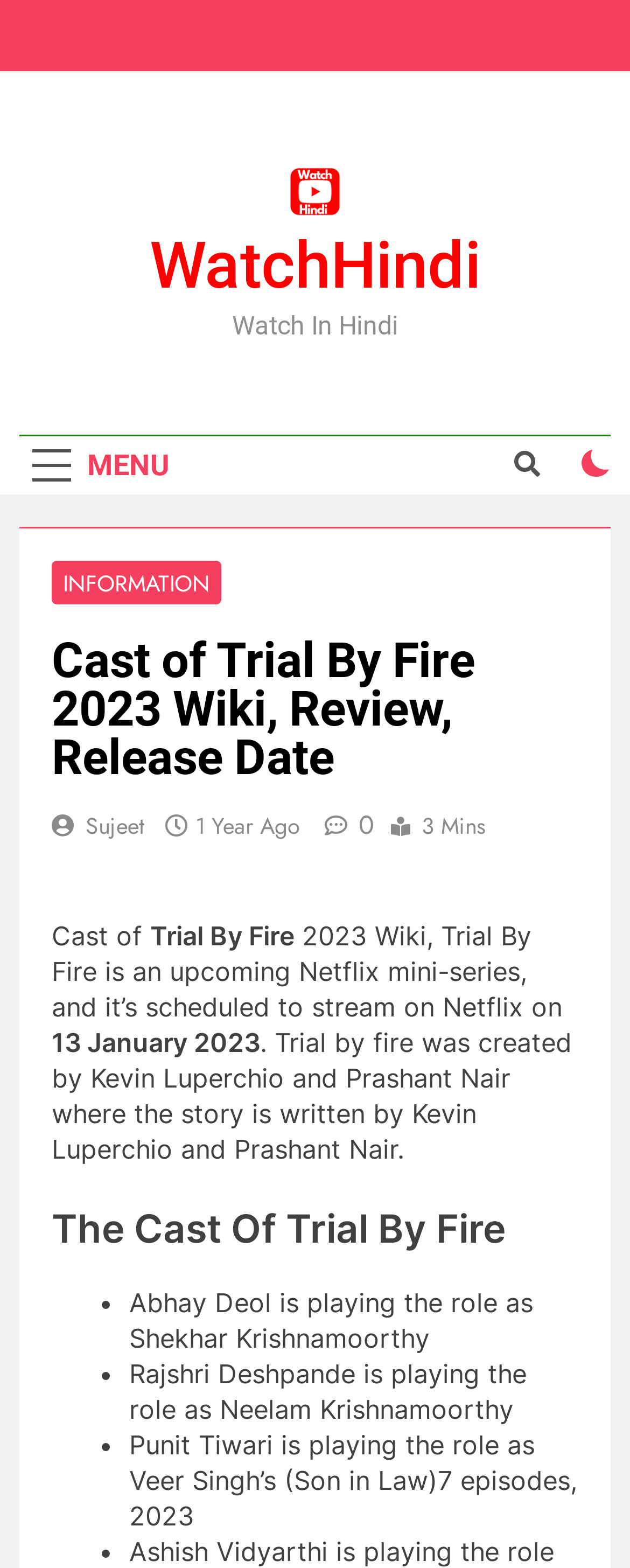Who plays the role of Shekhar Krishnamoorthy?
Answer the question with a single word or phrase derived from the image.

Abhay Deol